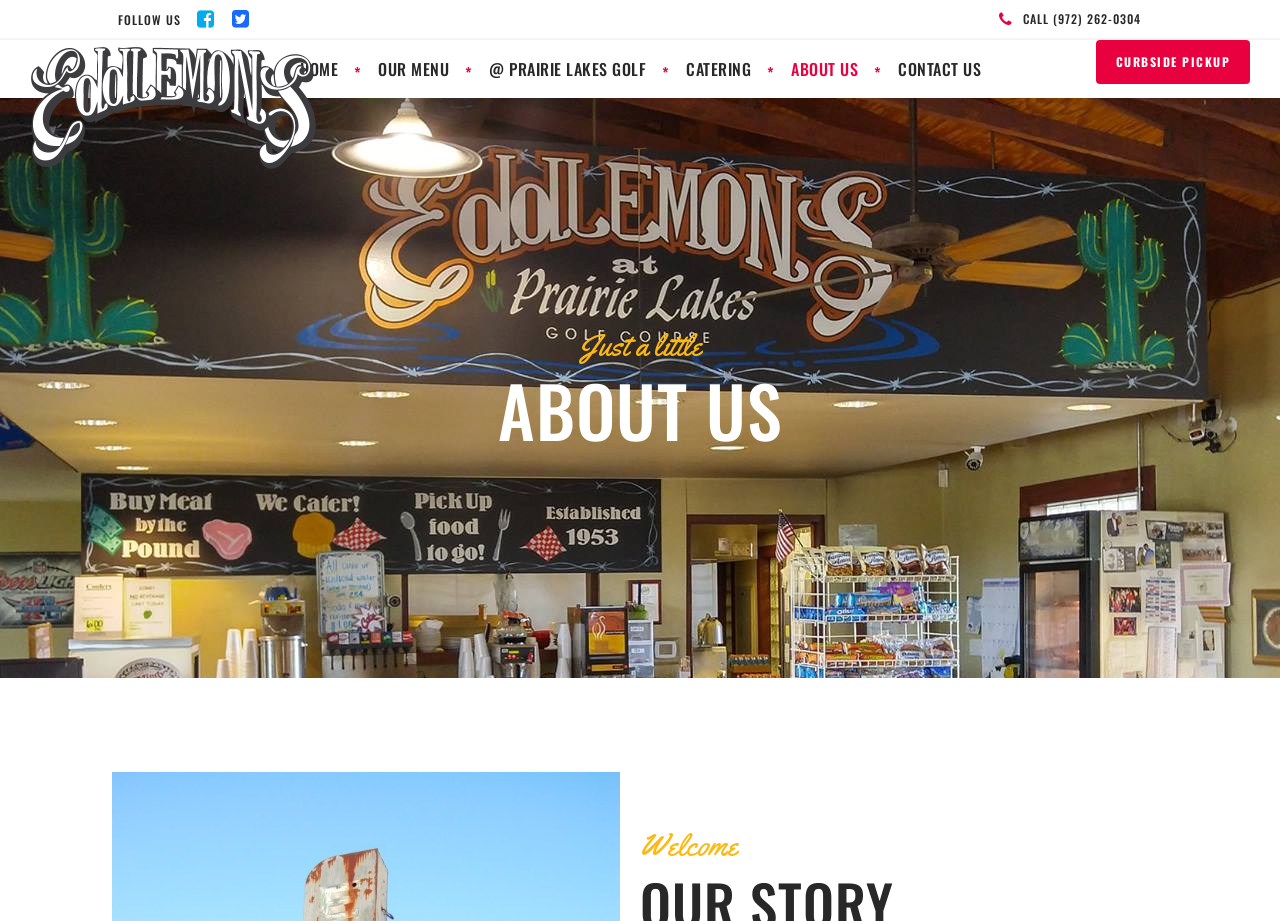Pinpoint the bounding box coordinates for the area that should be clicked to perform the following instruction: "Call the phone number".

[0.78, 0.004, 0.91, 0.037]